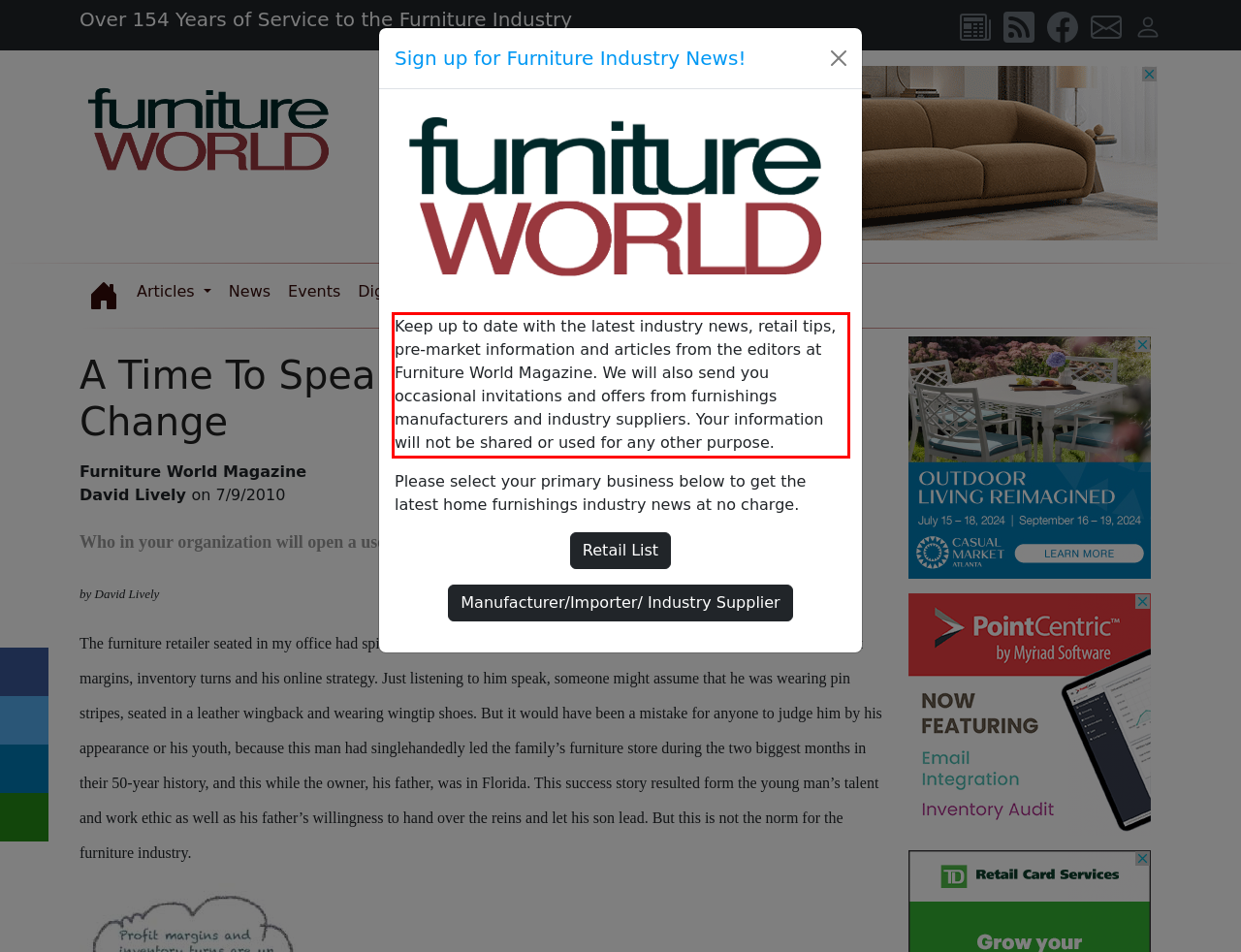Review the webpage screenshot provided, and perform OCR to extract the text from the red bounding box.

Keep up to date with the latest industry news, retail tips, pre-market information and articles from the editors at Furniture World Magazine. We will also send you occasional invitations and offers from furnishings manufacturers and industry suppliers. Your information will not be shared or used for any other purpose.